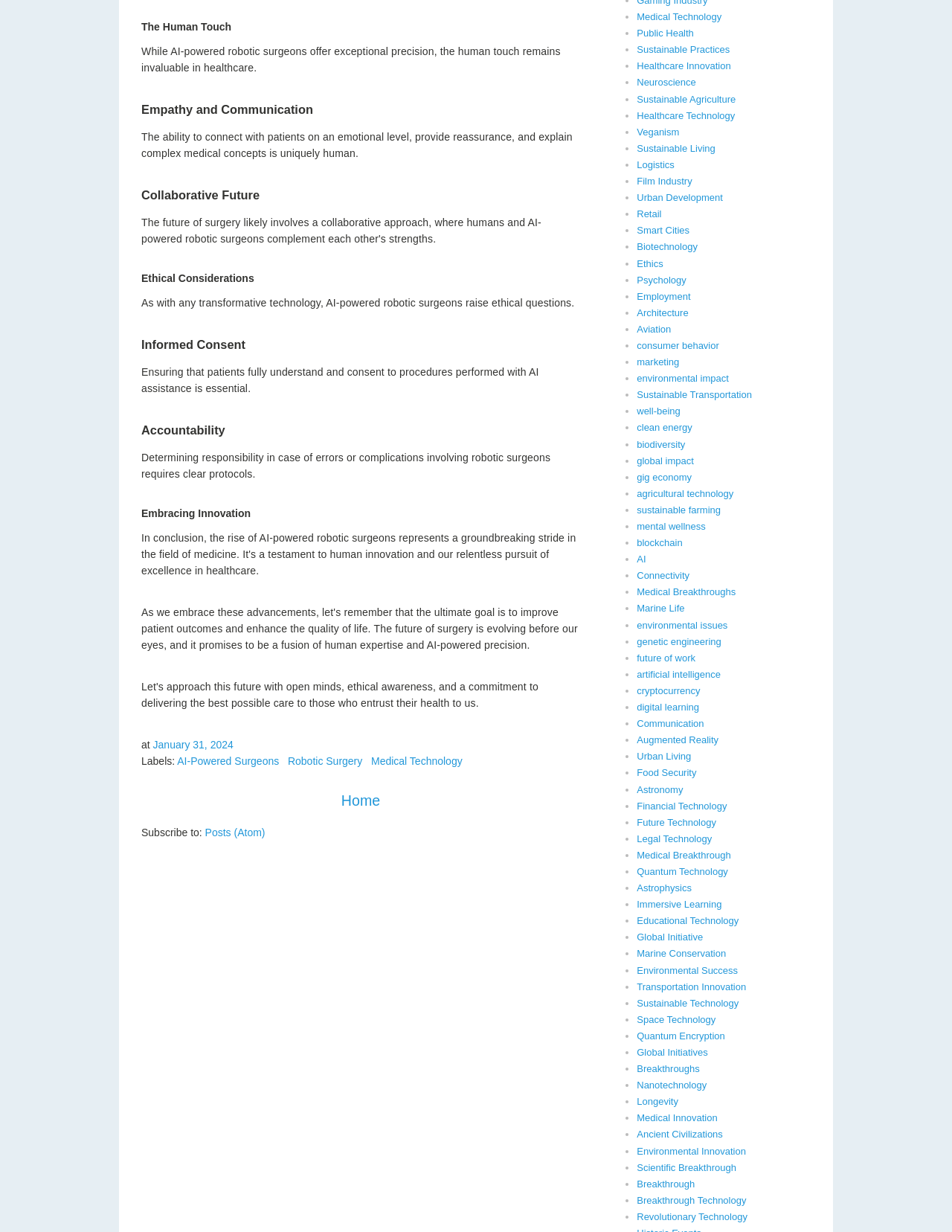Please determine the bounding box coordinates of the clickable area required to carry out the following instruction: "Learn about 'Medical Technology'". The coordinates must be four float numbers between 0 and 1, represented as [left, top, right, bottom].

[0.39, 0.613, 0.486, 0.623]